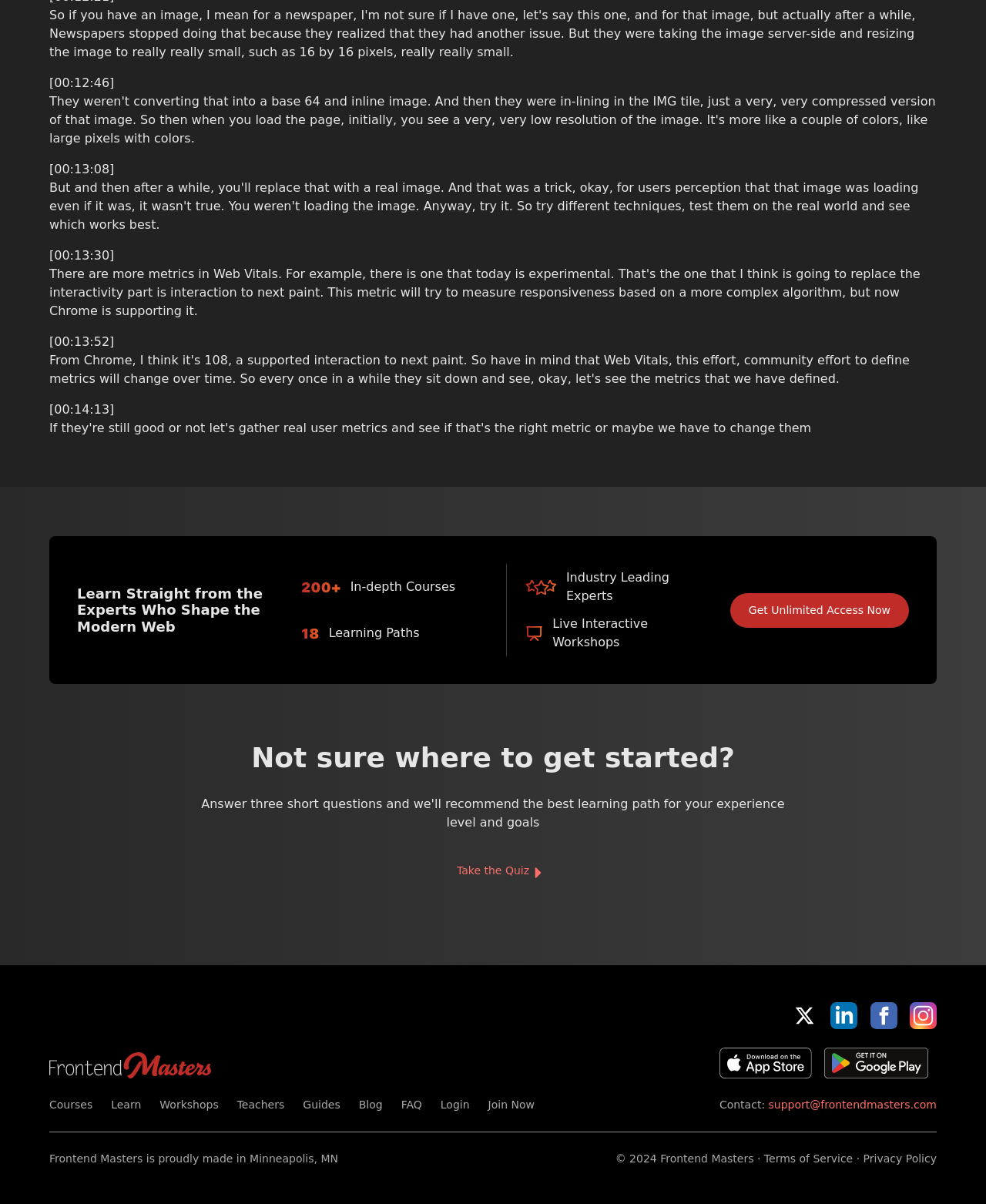Using the provided element description "Apple App Store", determine the bounding box coordinates of the UI element.

[0.73, 0.87, 0.823, 0.896]